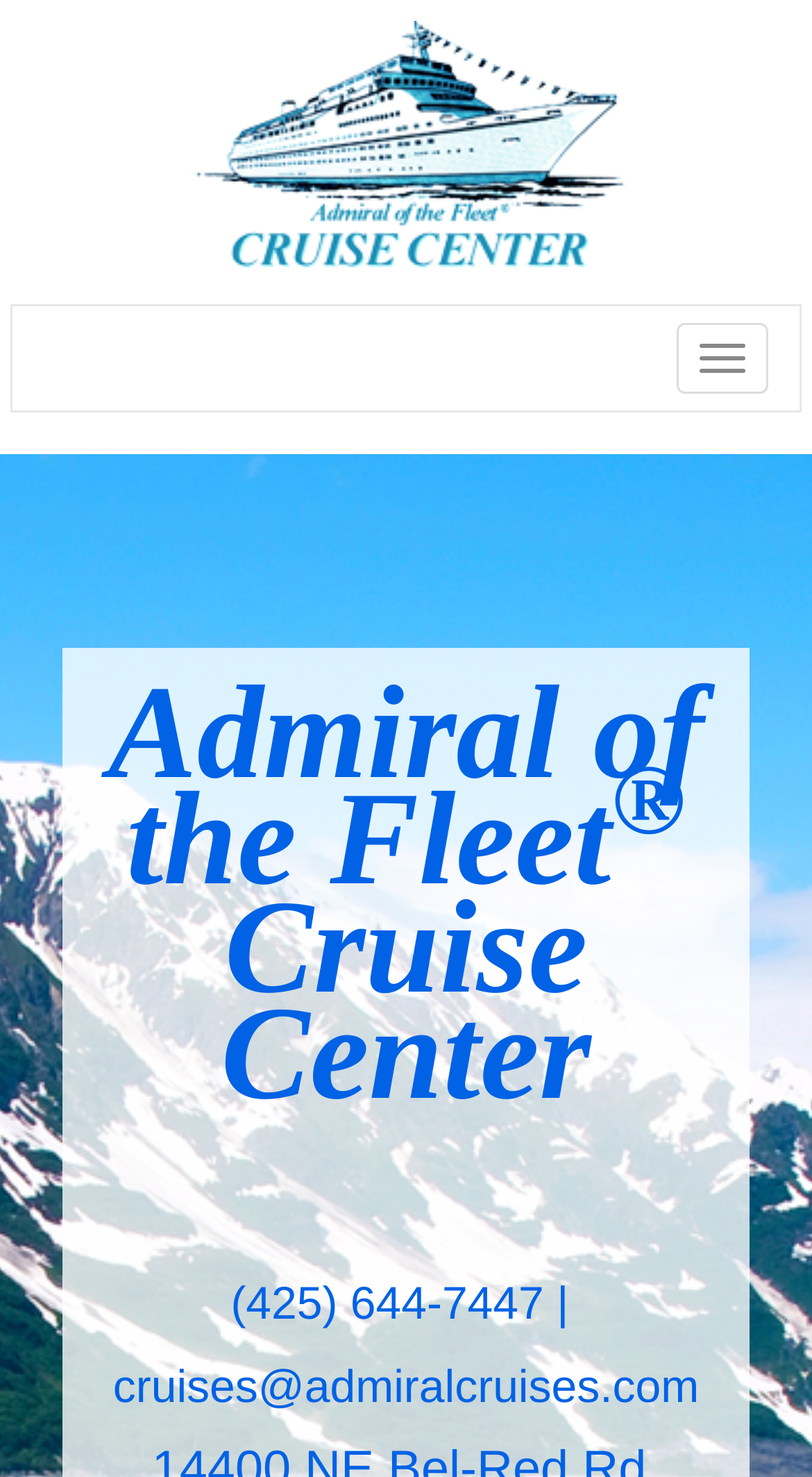Is the navigation menu expanded?
Please answer the question with a single word or phrase, referencing the image.

No